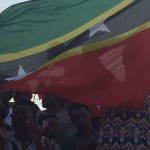What is the mood of the supporters?
Please respond to the question with a detailed and well-explained answer.

The atmosphere in the image reflects a sense of community and solidarity among the fans, who are gathered together to show their support for the soccer team. The supporters can be seen cheering, engaging with the flag, and displaying excitement, indicating that they are in a state of high energy and enthusiasm.